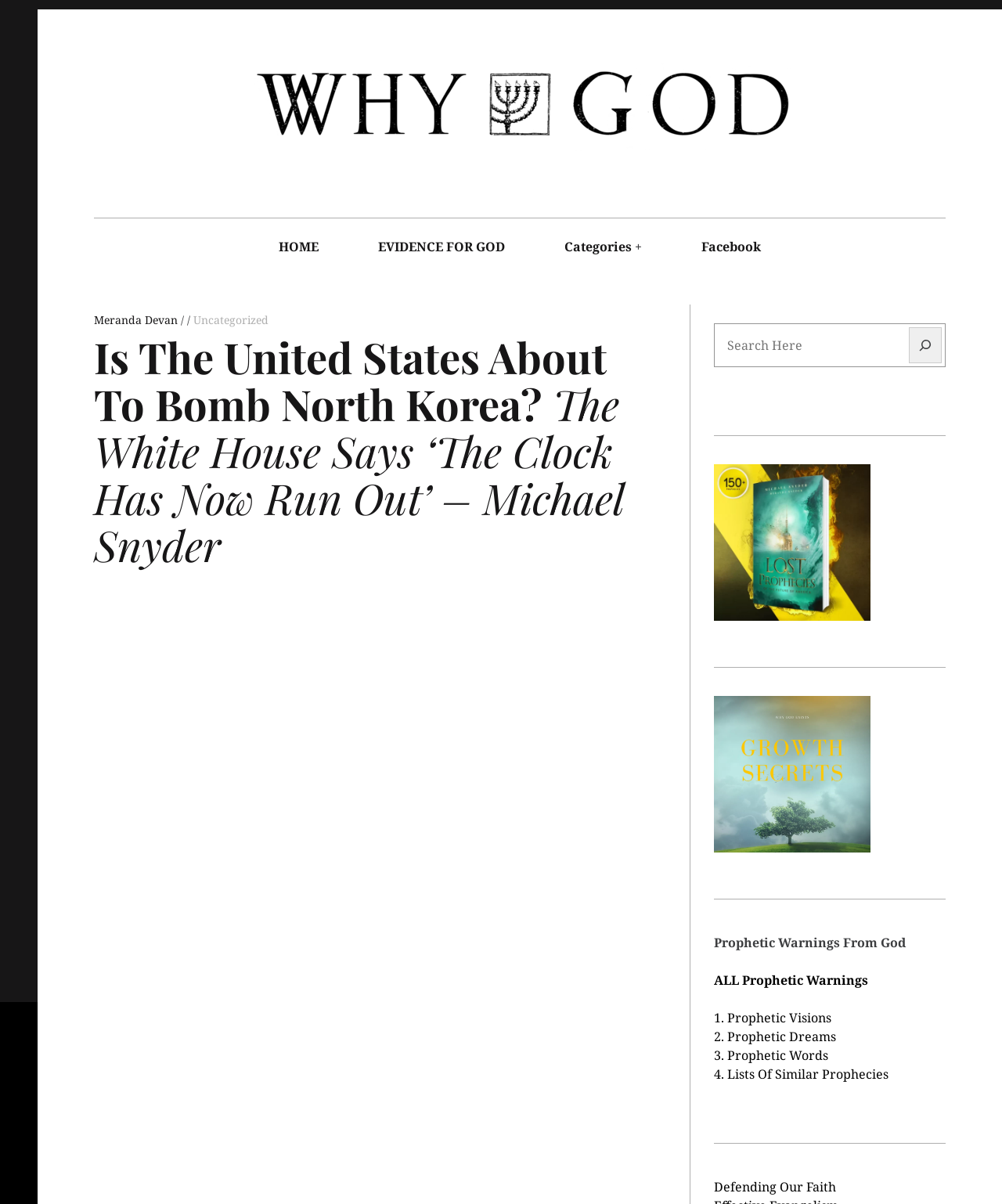Answer the question in a single word or phrase:
How many prophetic warnings links are listed?

5